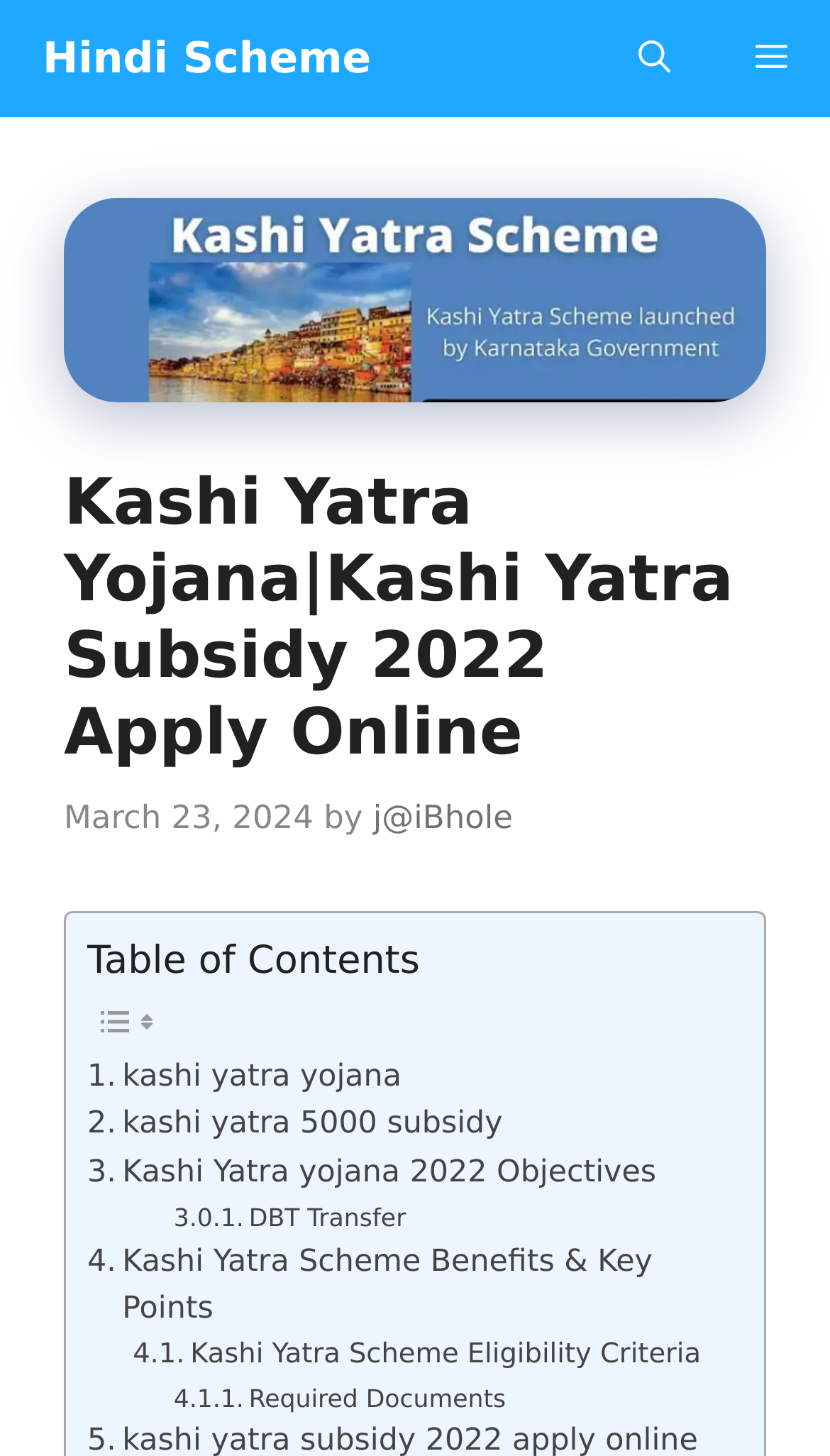Predict the bounding box coordinates of the area that should be clicked to accomplish the following instruction: "Click on the 'Hindi Scheme' link". The bounding box coordinates should consist of four float numbers between 0 and 1, i.e., [left, top, right, bottom].

[0.051, 0.0, 0.447, 0.08]